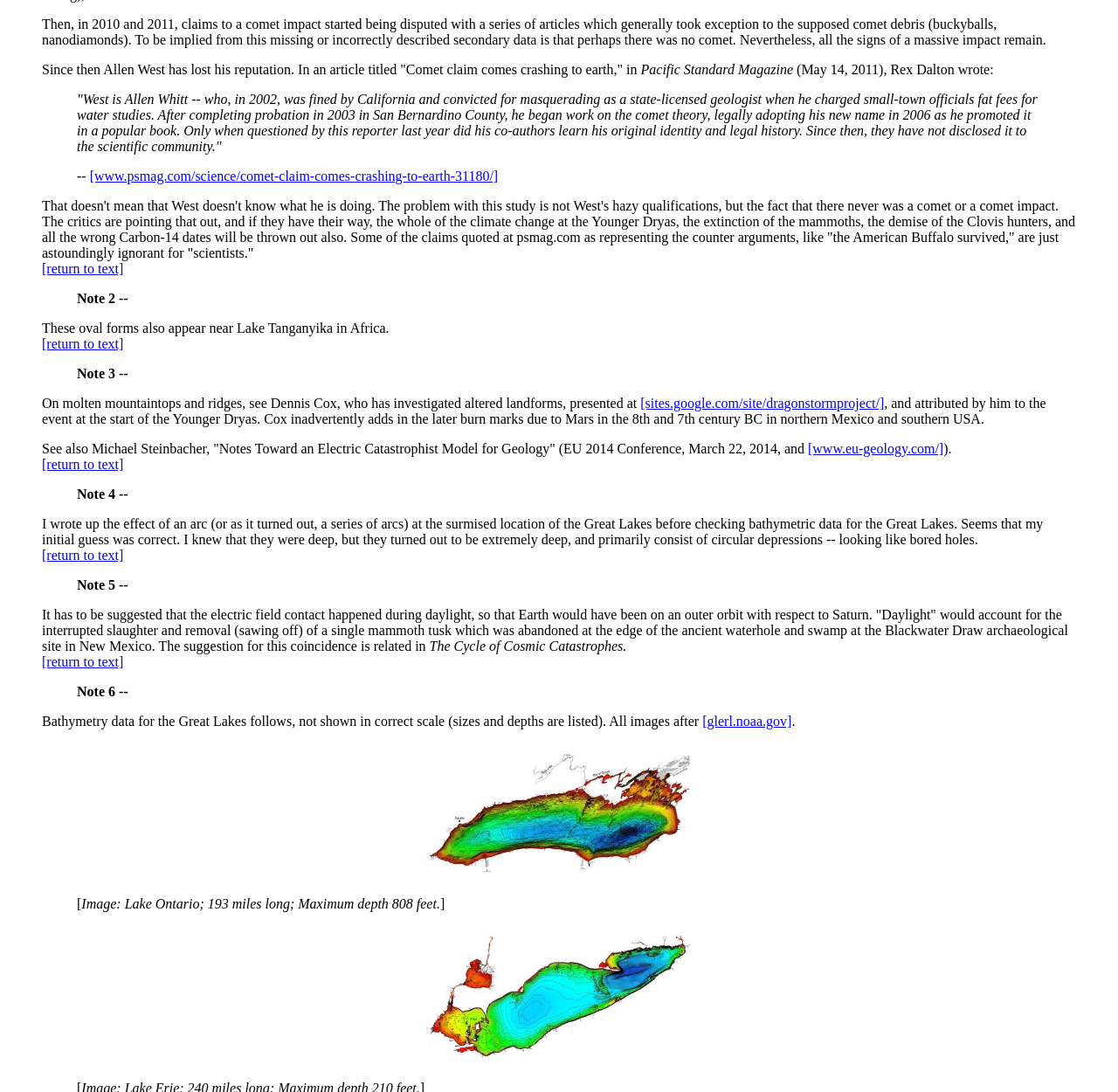Specify the bounding box coordinates of the region I need to click to perform the following instruction: "Check the bathymetry data at GLERL NOAA". The coordinates must be four float numbers in the range of 0 to 1, i.e., [left, top, right, bottom].

[0.628, 0.653, 0.708, 0.667]